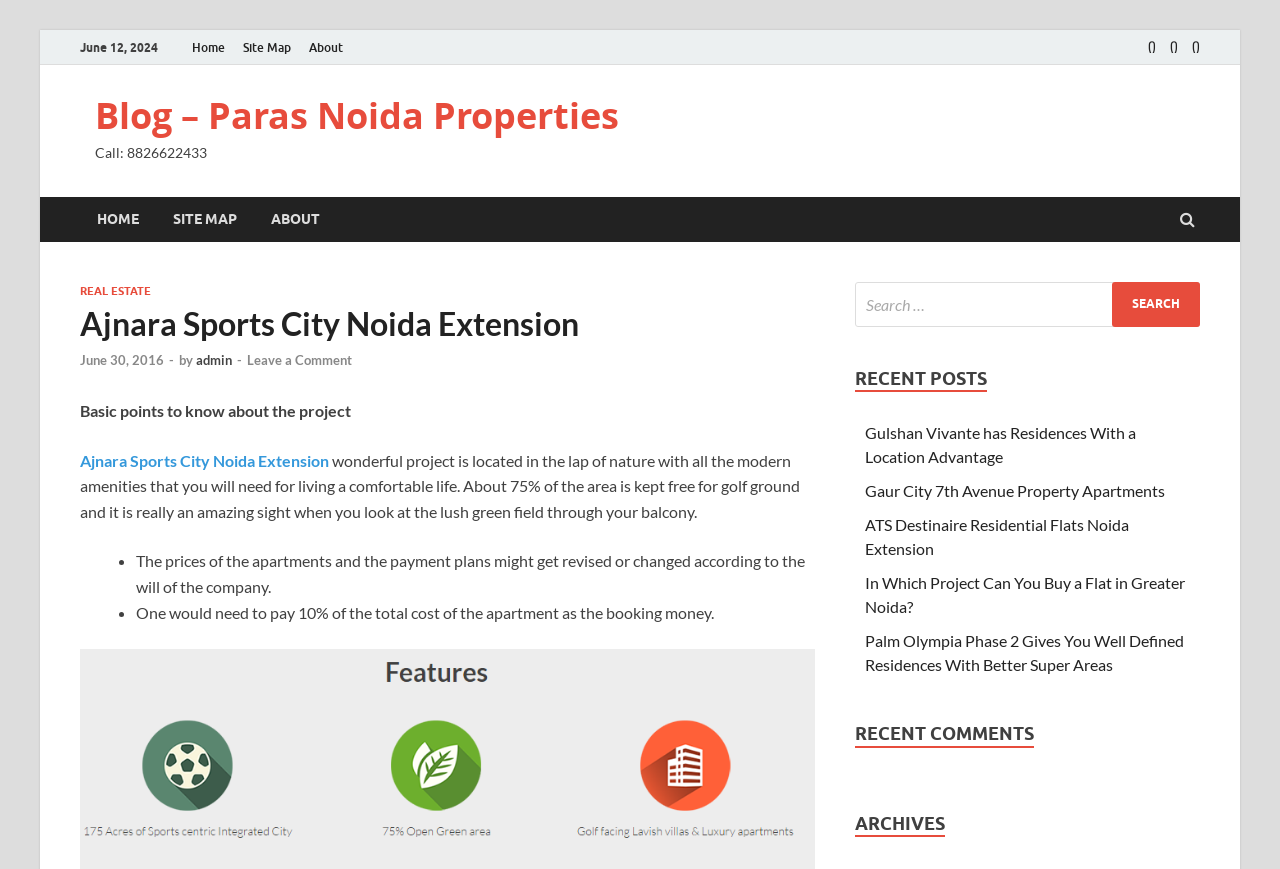How many recent posts are listed on the webpage?
Observe the image and answer the question with a one-word or short phrase response.

5